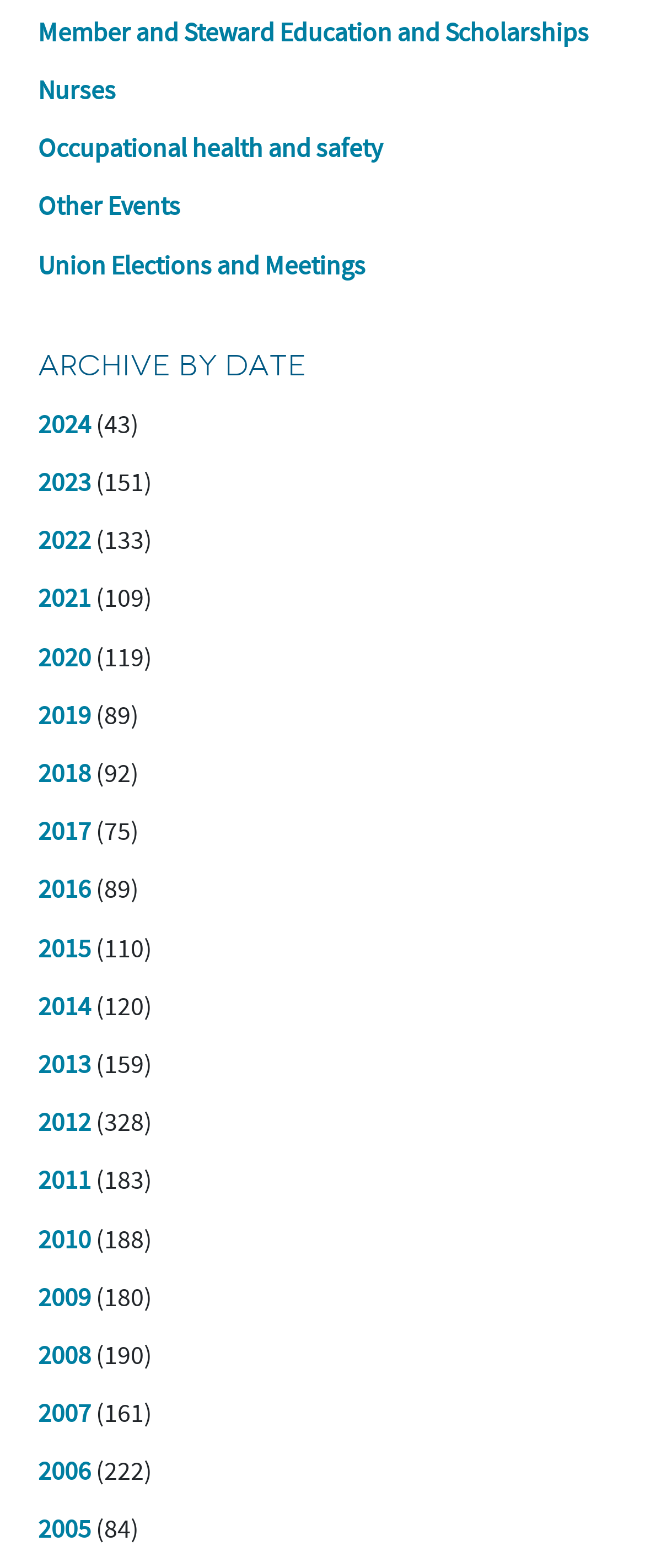Please identify the bounding box coordinates of the element's region that should be clicked to execute the following instruction: "Select 2024". The bounding box coordinates must be four float numbers between 0 and 1, i.e., [left, top, right, bottom].

[0.059, 0.26, 0.141, 0.281]